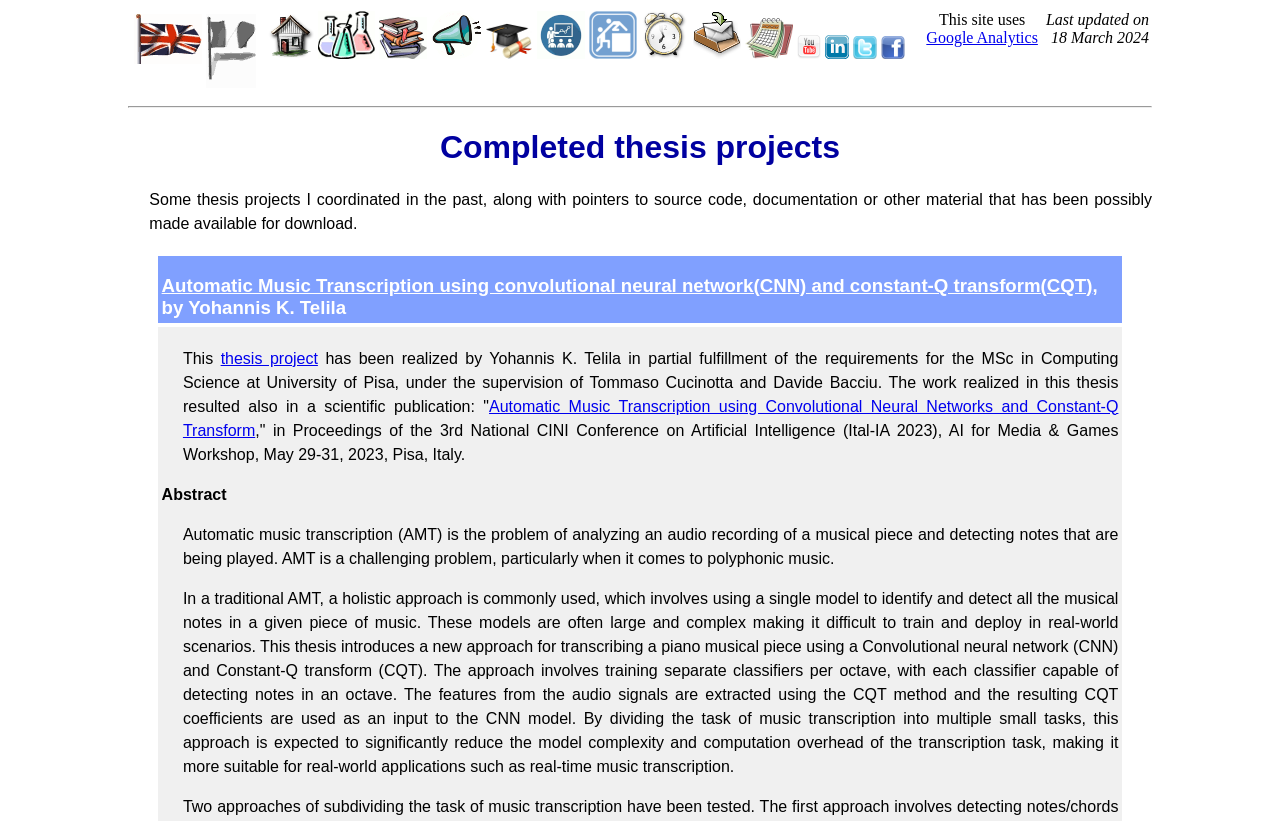Please identify the bounding box coordinates of where to click in order to follow the instruction: "View completed thesis projects".

[0.1, 0.158, 0.9, 0.203]